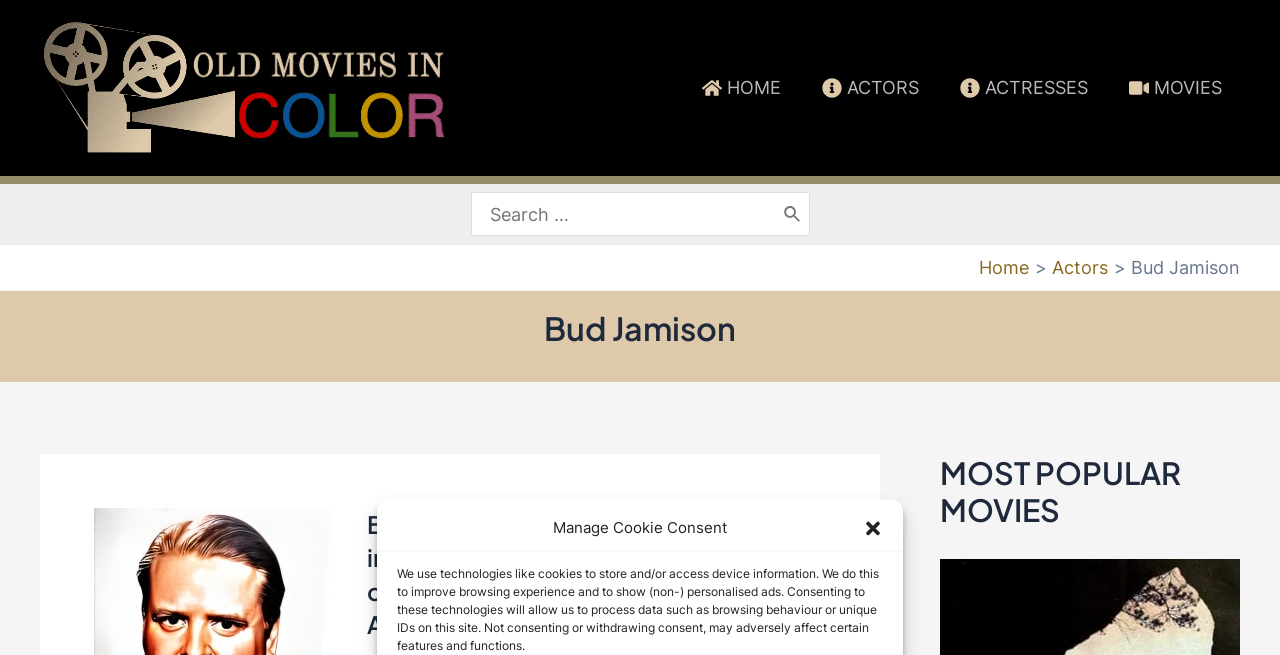Pinpoint the bounding box coordinates of the clickable element to carry out the following instruction: "Visit the page of Emily Donaldson."

None